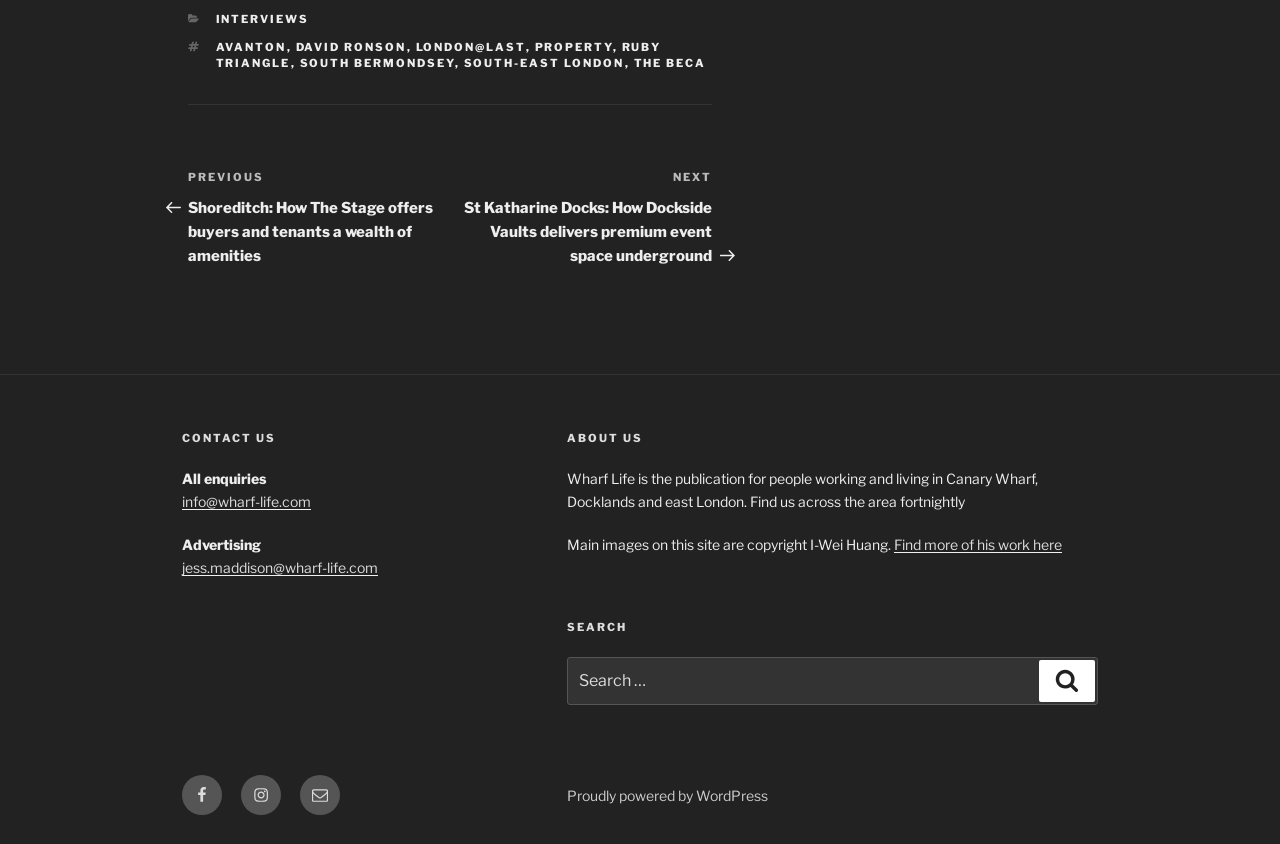What is the function of the 'Search' button?
Please describe in detail the information shown in the image to answer the question.

In the 'SEARCH' section, I found a searchbox element with a static text element 'Search for:' and a button element 'Search' which suggests that the function of the 'Search' button is to search for something on the website.